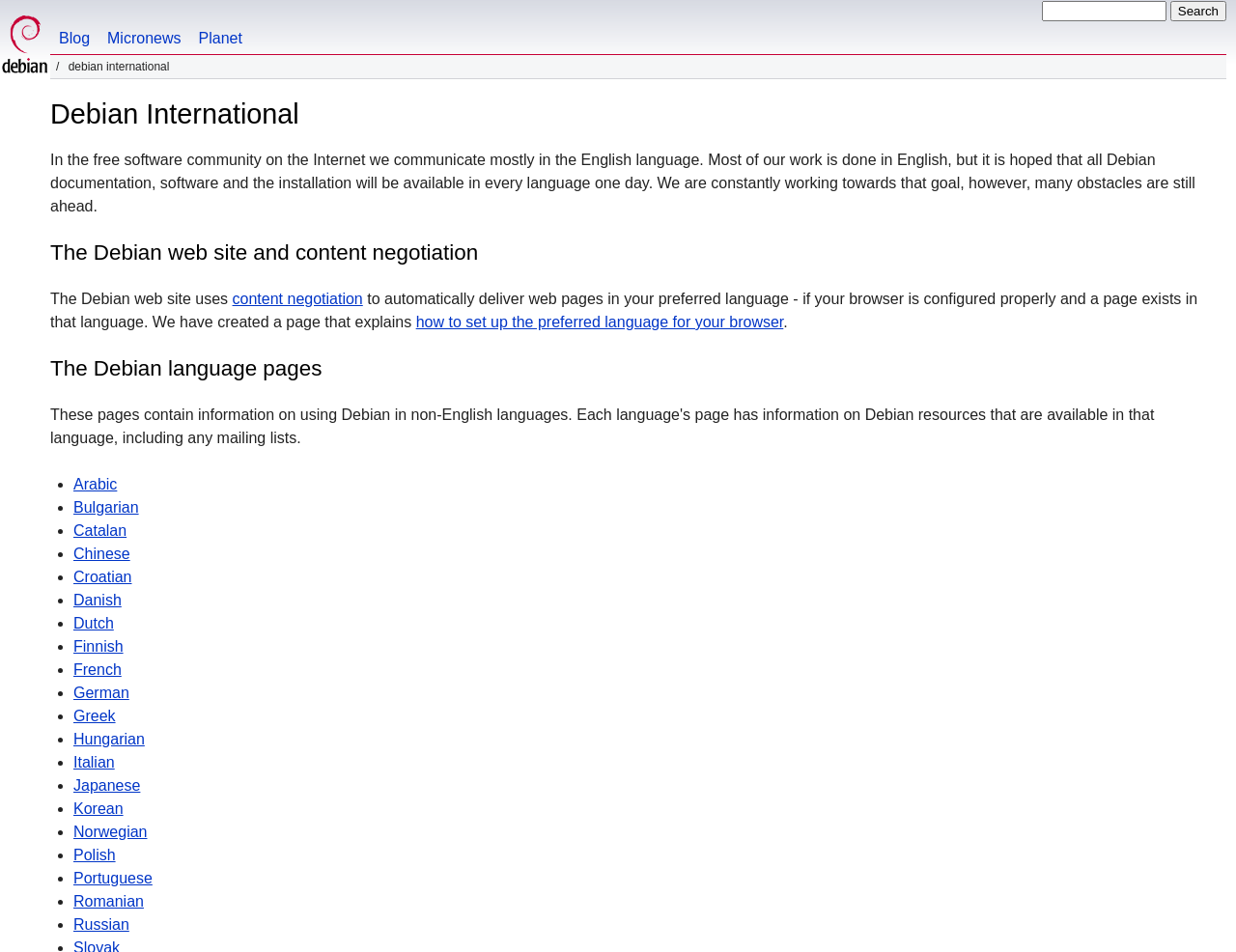Pinpoint the bounding box coordinates for the area that should be clicked to perform the following instruction: "Search for something".

[0.947, 0.001, 0.992, 0.022]